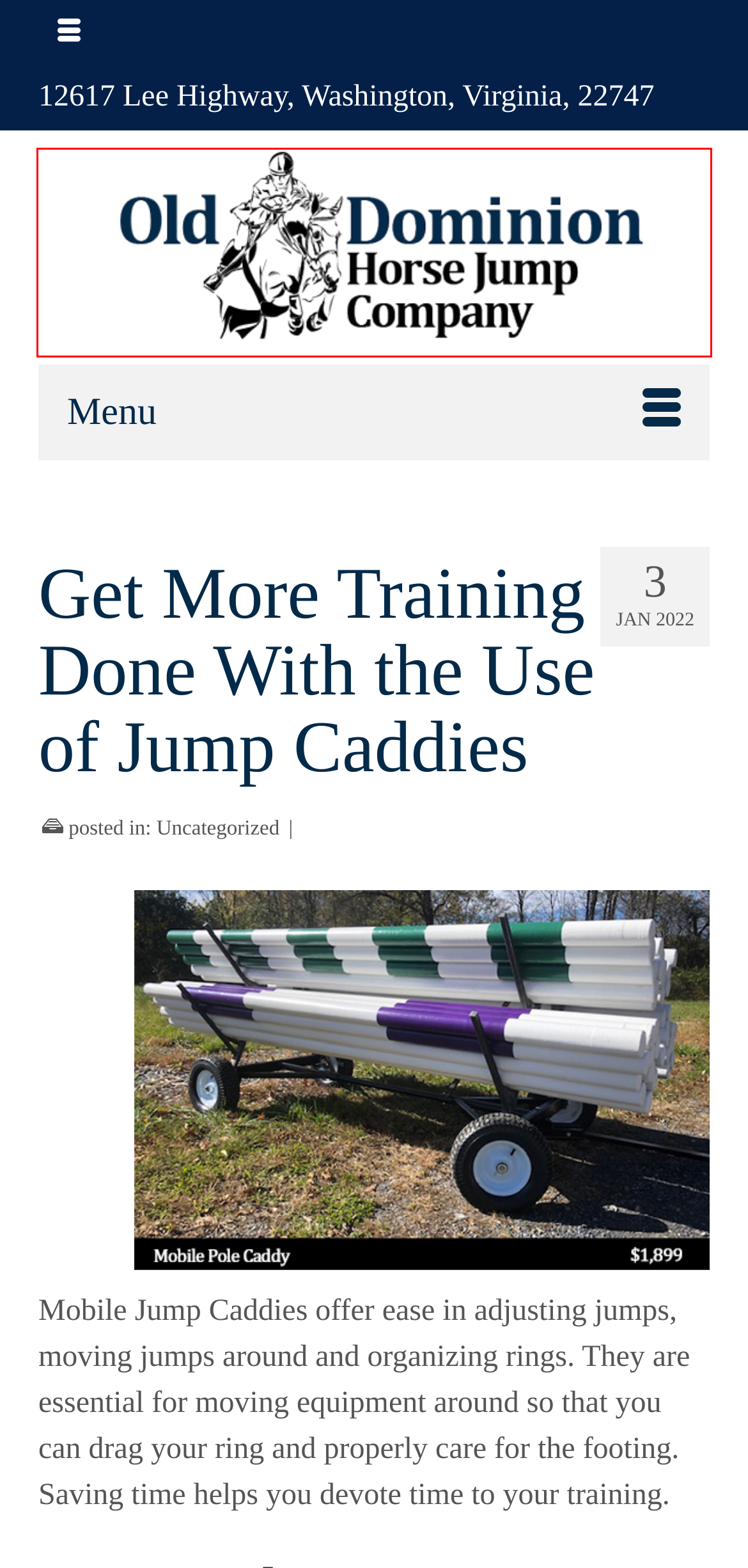Take a look at the provided webpage screenshot featuring a red bounding box around an element. Select the most appropriate webpage description for the page that loads after clicking on the element inside the red bounding box. Here are the candidates:
A. January, 2021 | Old Dominion Horse Jump Company
B. Uncategorized | Old Dominion Horse Jump Company
C. August, 2020 | Old Dominion Horse Jump Company
D. July, 2022 | Old Dominion Horse Jump Company
E. December, 2023 | Old Dominion Horse Jump Company
F. October, 2022 | Old Dominion Horse Jump Company
G. November, 2020 | Old Dominion Horse Jump Company
H. Horse Jumps | Old Dominion Horse Jump Company

H